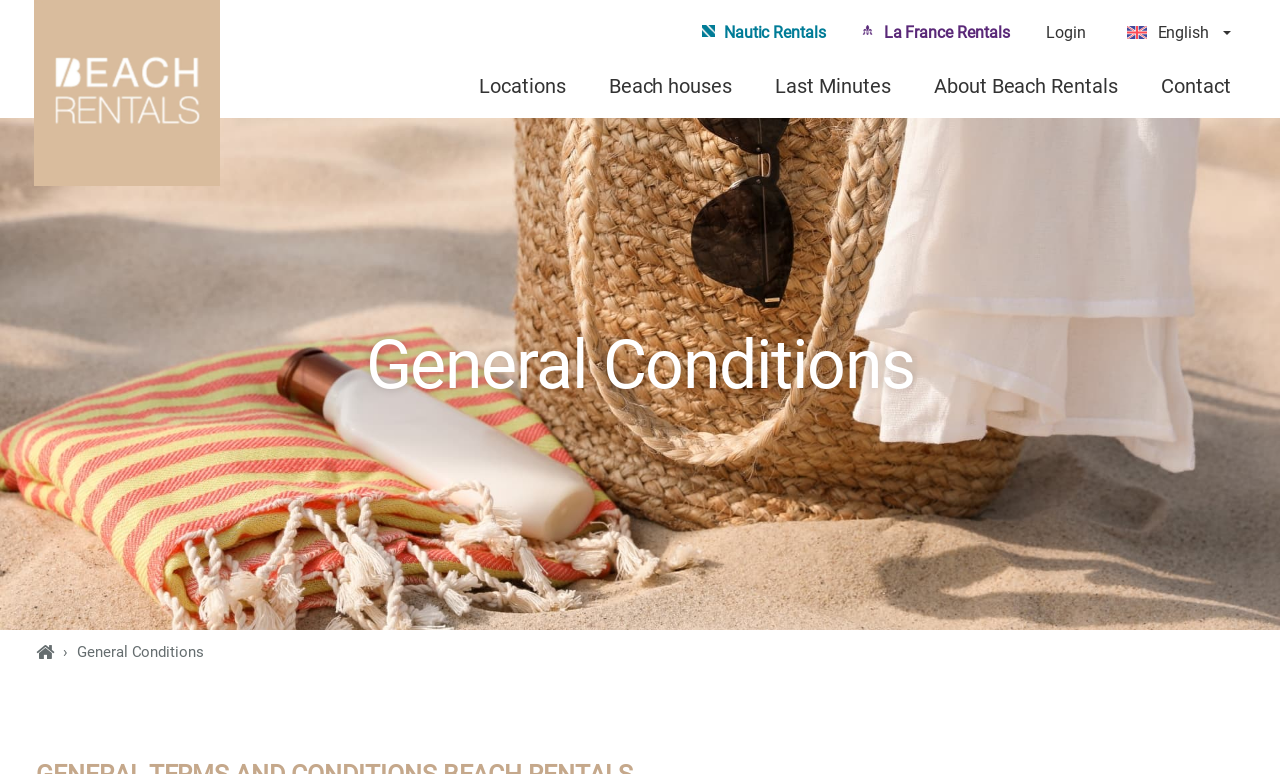Answer the question in one word or a short phrase:
What is the purpose of the webpage?

Terms and Conditions